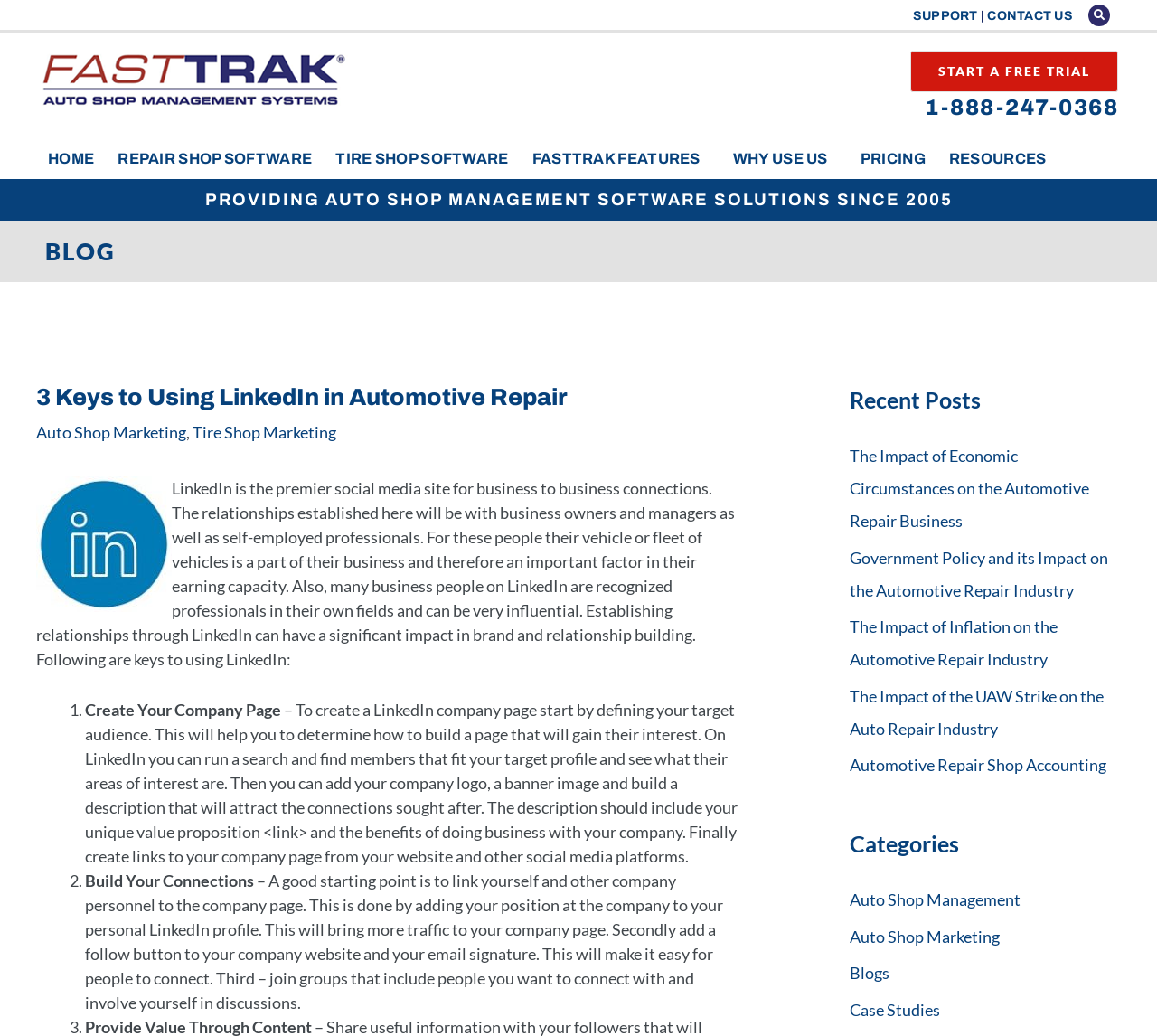Locate the bounding box of the user interface element based on this description: "Tire Shop Marketing".

[0.166, 0.407, 0.291, 0.427]